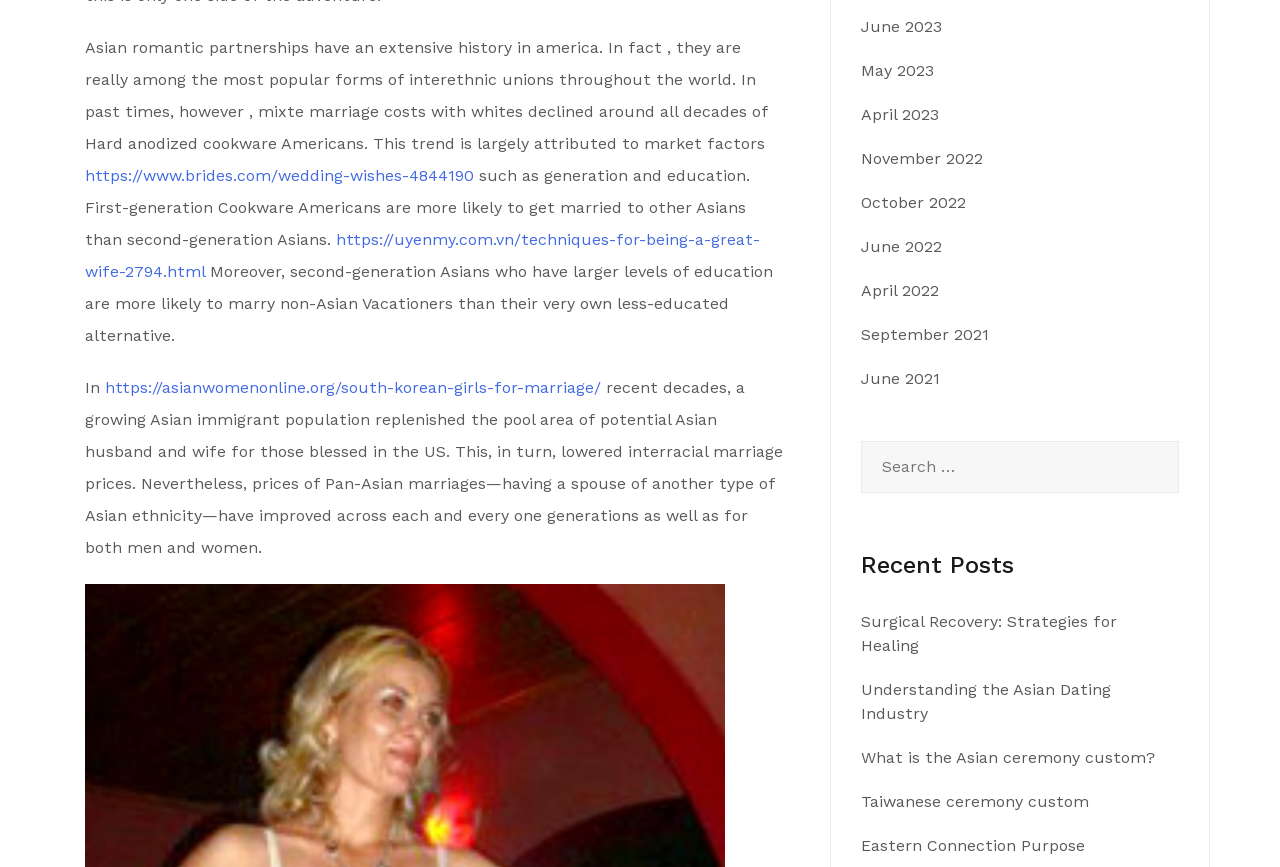Bounding box coordinates must be specified in the format (top-left x, top-left y, bottom-right x, bottom-right y). All values should be floating point numbers between 0 and 1. What are the bounding box coordinates of the UI element described as: https://asianwomenonline.org/south-korean-girls-for-marriage/

[0.082, 0.436, 0.47, 0.458]